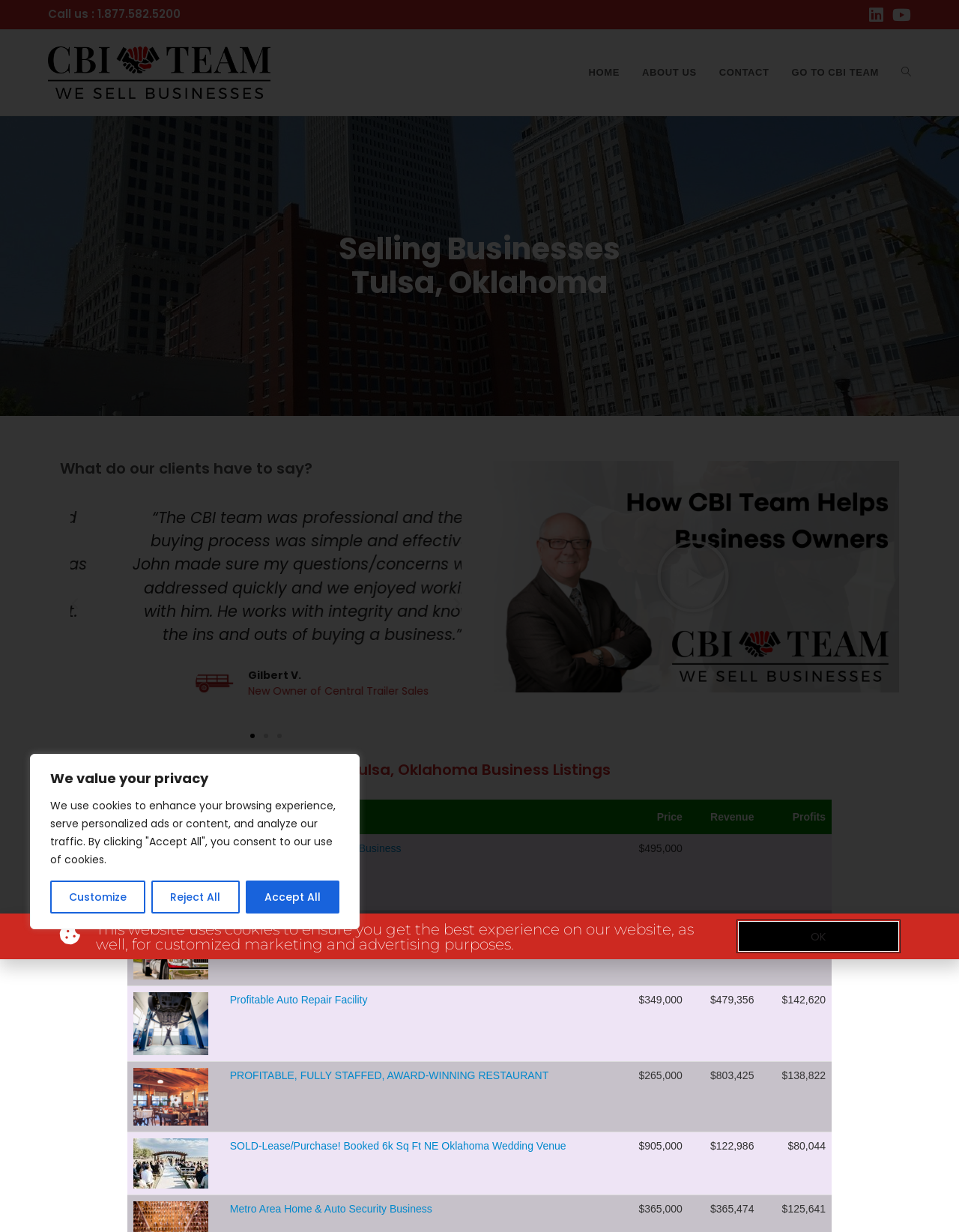Specify the bounding box coordinates of the area to click in order to execute this command: 'Call the business'. The coordinates should consist of four float numbers ranging from 0 to 1, and should be formatted as [left, top, right, bottom].

[0.05, 0.005, 0.188, 0.018]